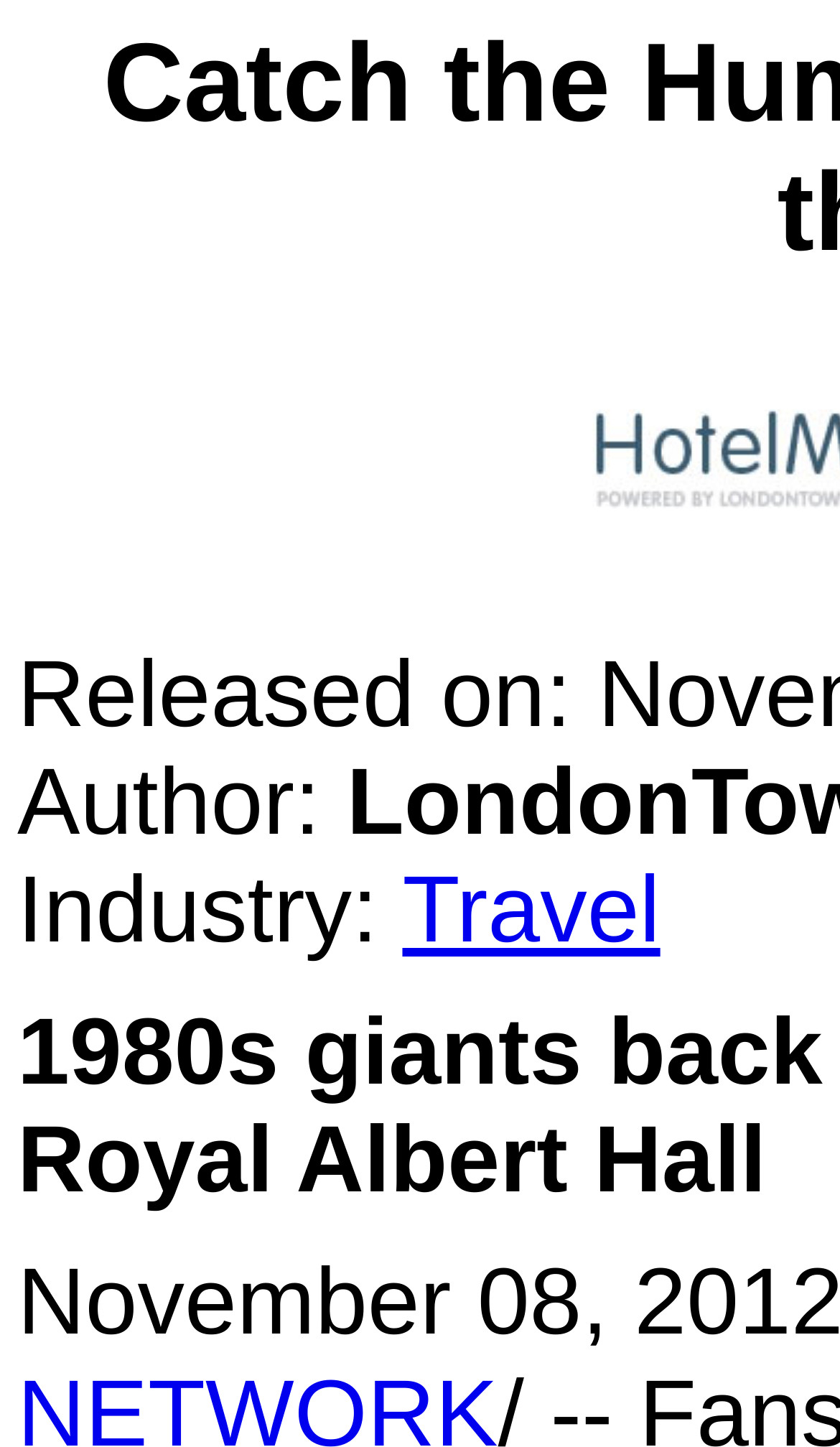Can you determine the main header of this webpage?

Catch the Human League in London this winter